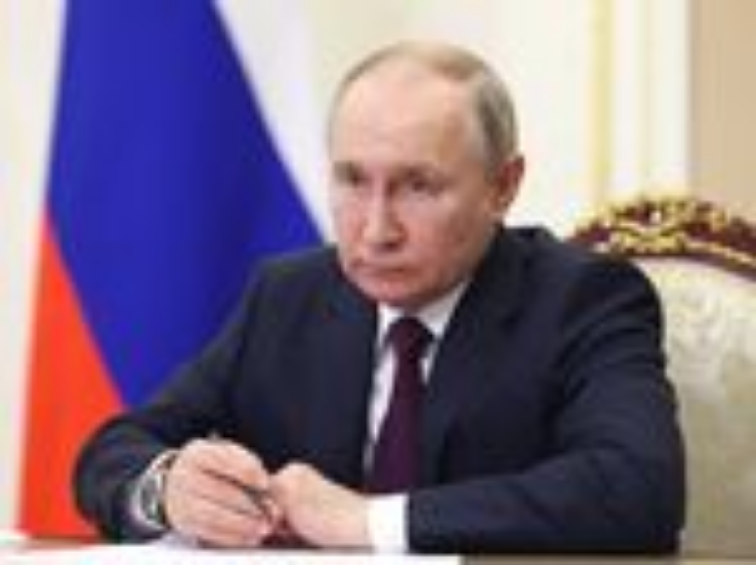What is Putin doing in the image?
Answer briefly with a single word or phrase based on the image.

Note-taking or reflection